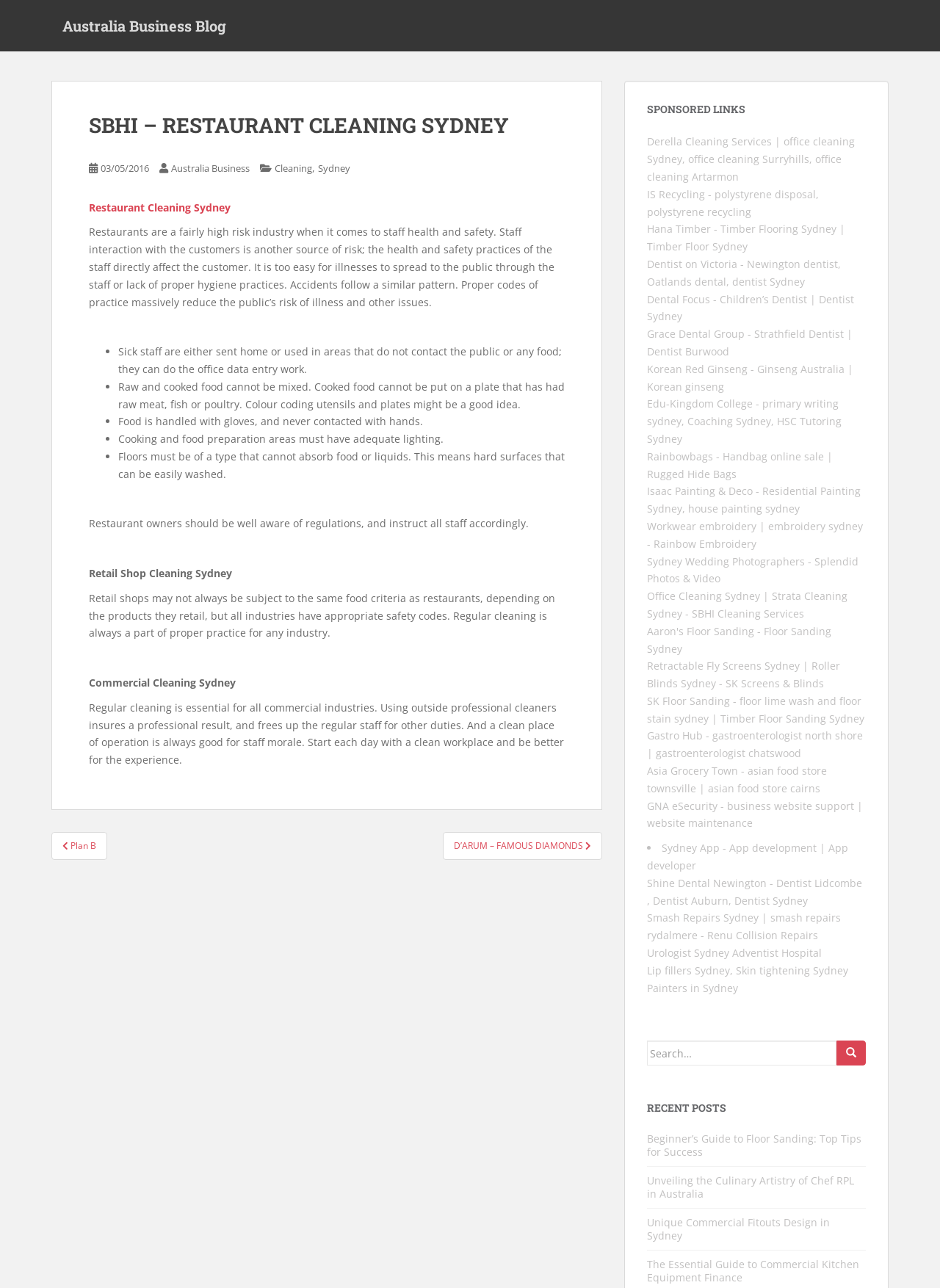Find the bounding box coordinates of the clickable element required to execute the following instruction: "Read the 'Beginner’s Guide to Floor Sanding: Top Tips for Success' post". Provide the coordinates as four float numbers between 0 and 1, i.e., [left, top, right, bottom].

[0.688, 0.878, 0.916, 0.9]